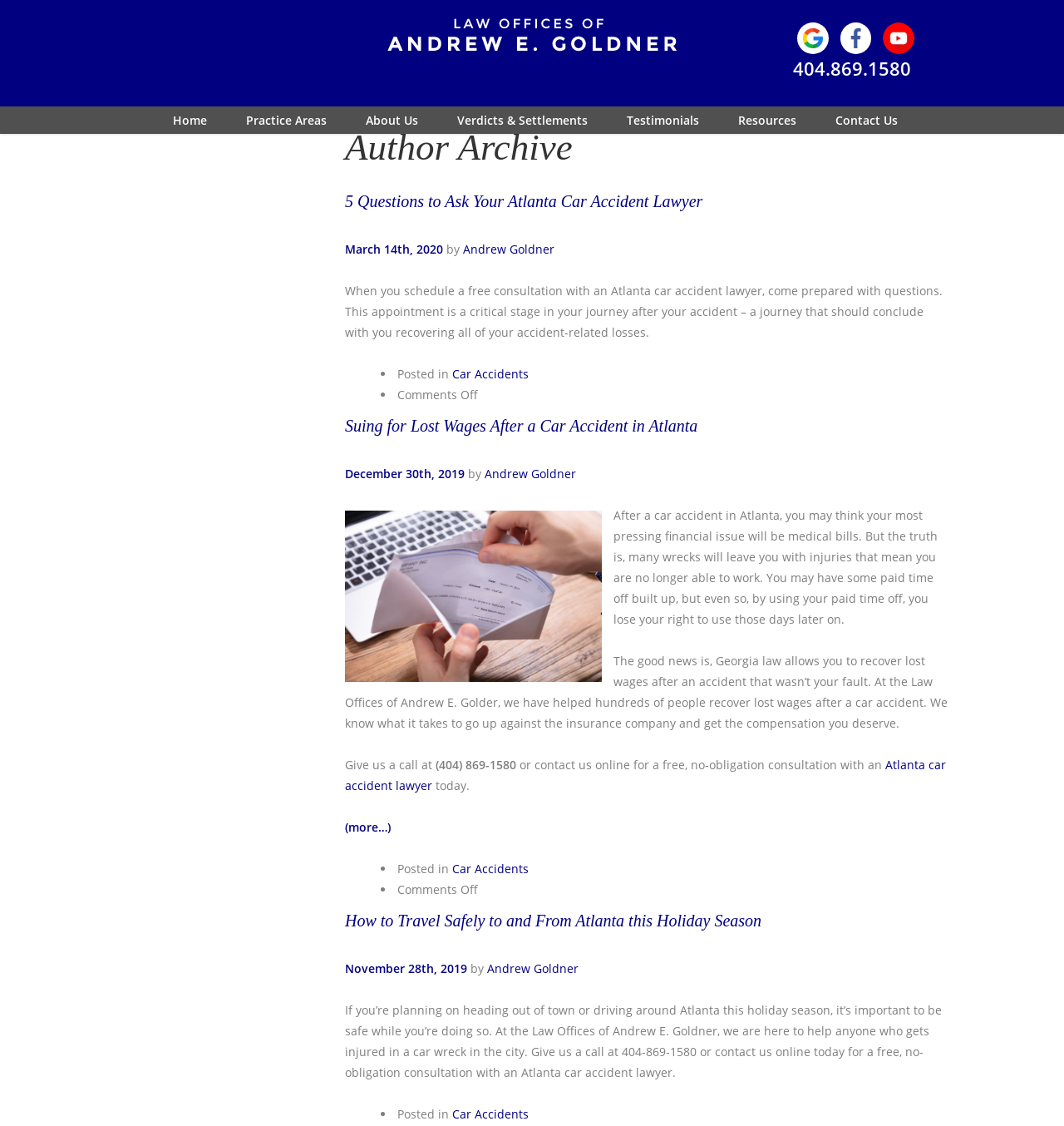Locate the bounding box coordinates of the clickable part needed for the task: "Check the 'About Us' page".

[0.343, 0.094, 0.393, 0.119]